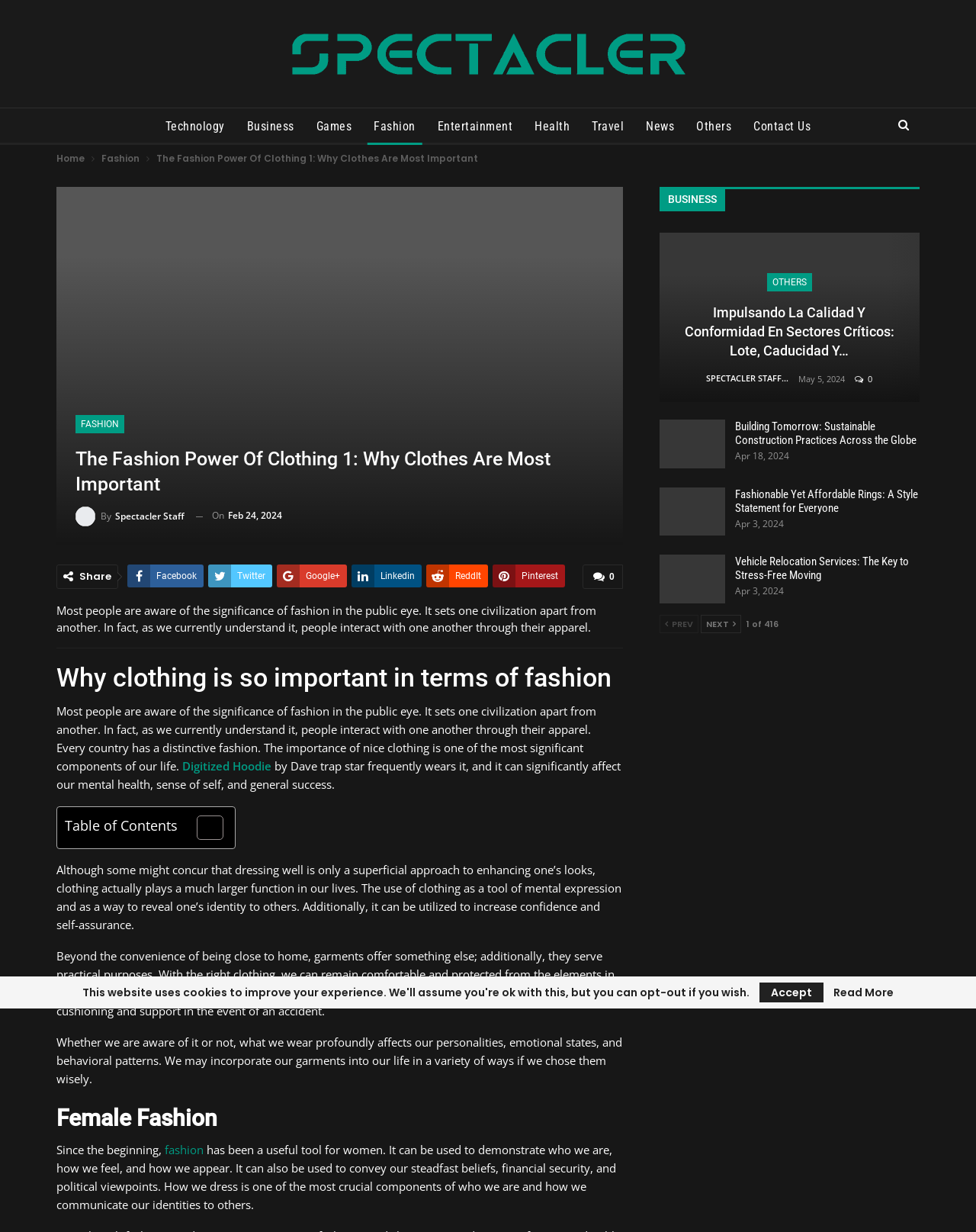Show me the bounding box coordinates of the clickable region to achieve the task as per the instruction: "Click on the Fashion link".

[0.376, 0.088, 0.433, 0.118]